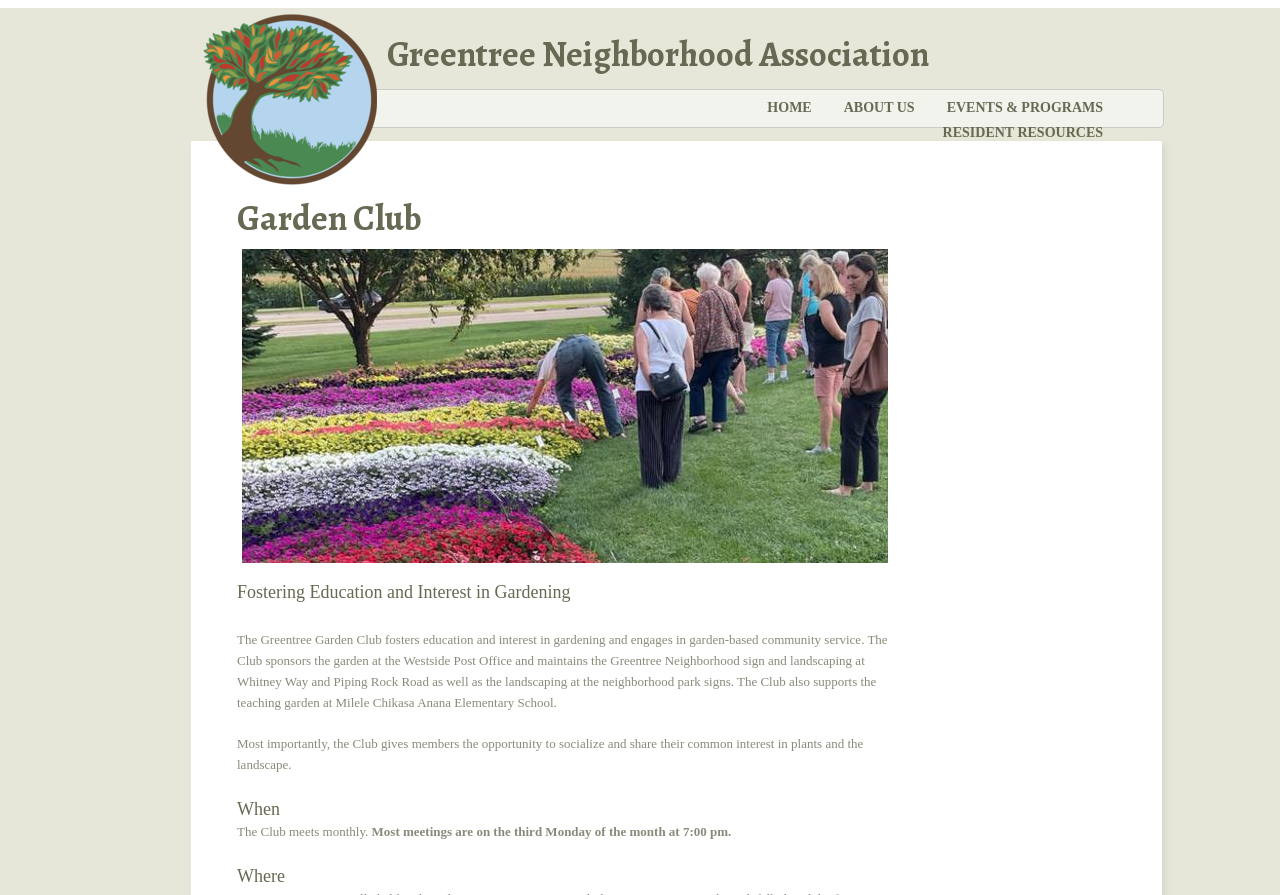What type of service does the Club engage in?
Identify the answer in the screenshot and reply with a single word or phrase.

Garden-based community service